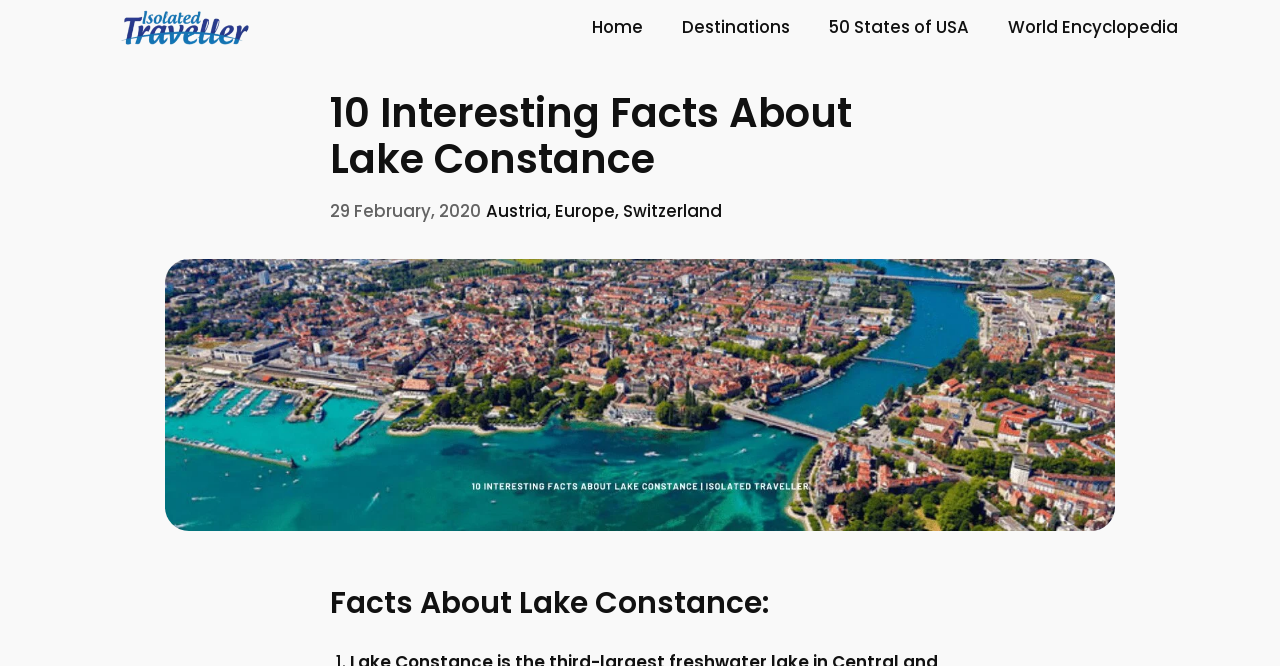Create a detailed narrative describing the layout and content of the webpage.

The webpage is about Lake Constance, featuring 10 interesting facts about the lake. At the top left corner, there is a logo of "Isolated Traveller" which is also a clickable link. Below the logo, there is a navigation menu with five links: "Home", "Destinations", "50 States of USA", and "World Encyclopedia". 

The main title of the webpage, "10 Interesting Facts About Lake Constance", is prominently displayed in the middle of the top section. Next to the title, there is a timestamp showing the date "29 February, 2020". Three country links, "Austria", "Europe", and "Switzerland", are placed to the right of the timestamp.

A large image takes up most of the middle section of the webpage, spanning from the left edge to the right edge. Below the image, there is a subheading "Facts About Lake Constance:" which introduces the list of facts about the lake.